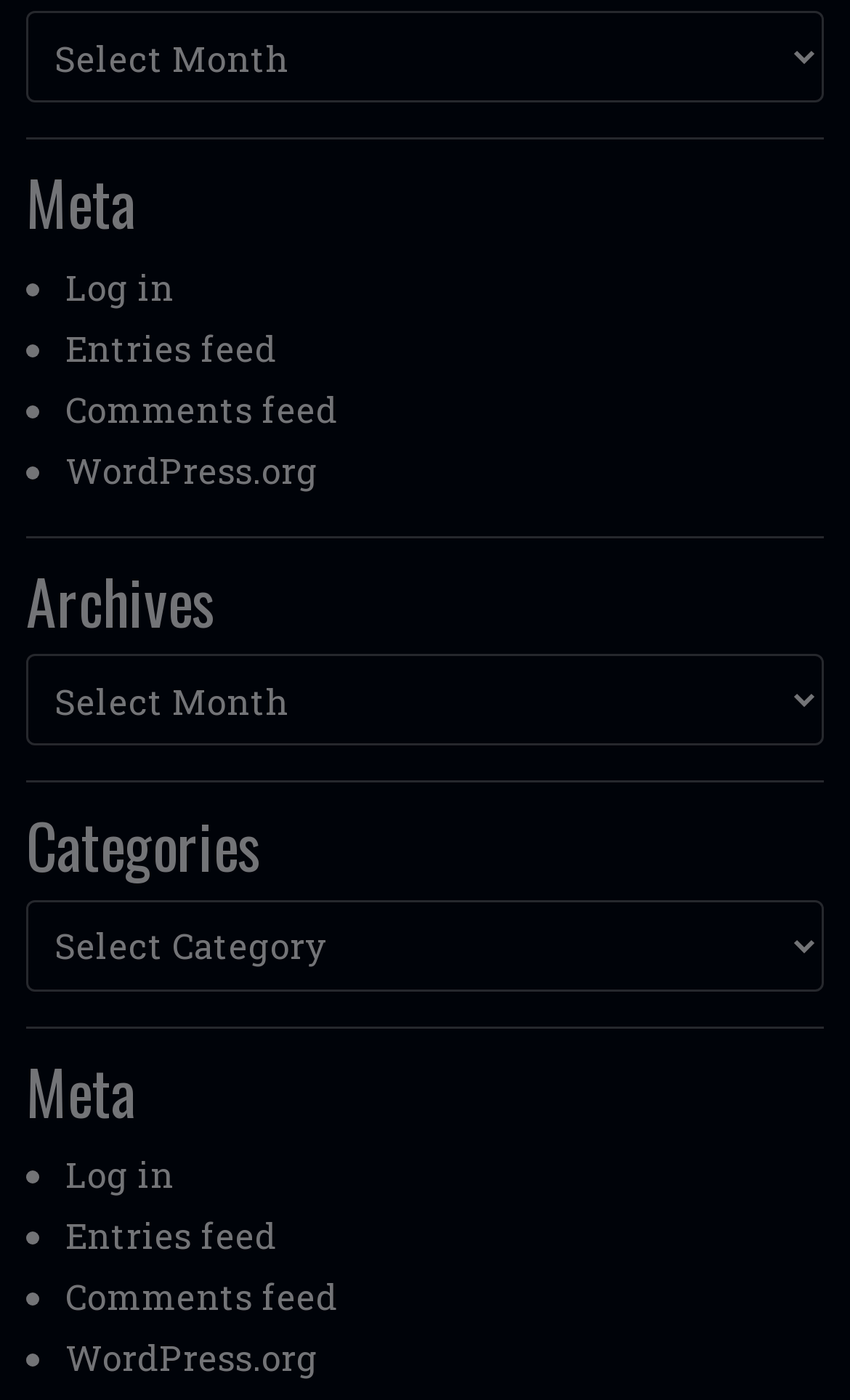From the screenshot, find the bounding box of the UI element matching this description: "Comments feed". Supply the bounding box coordinates in the form [left, top, right, bottom], each a float between 0 and 1.

[0.077, 0.91, 0.397, 0.942]